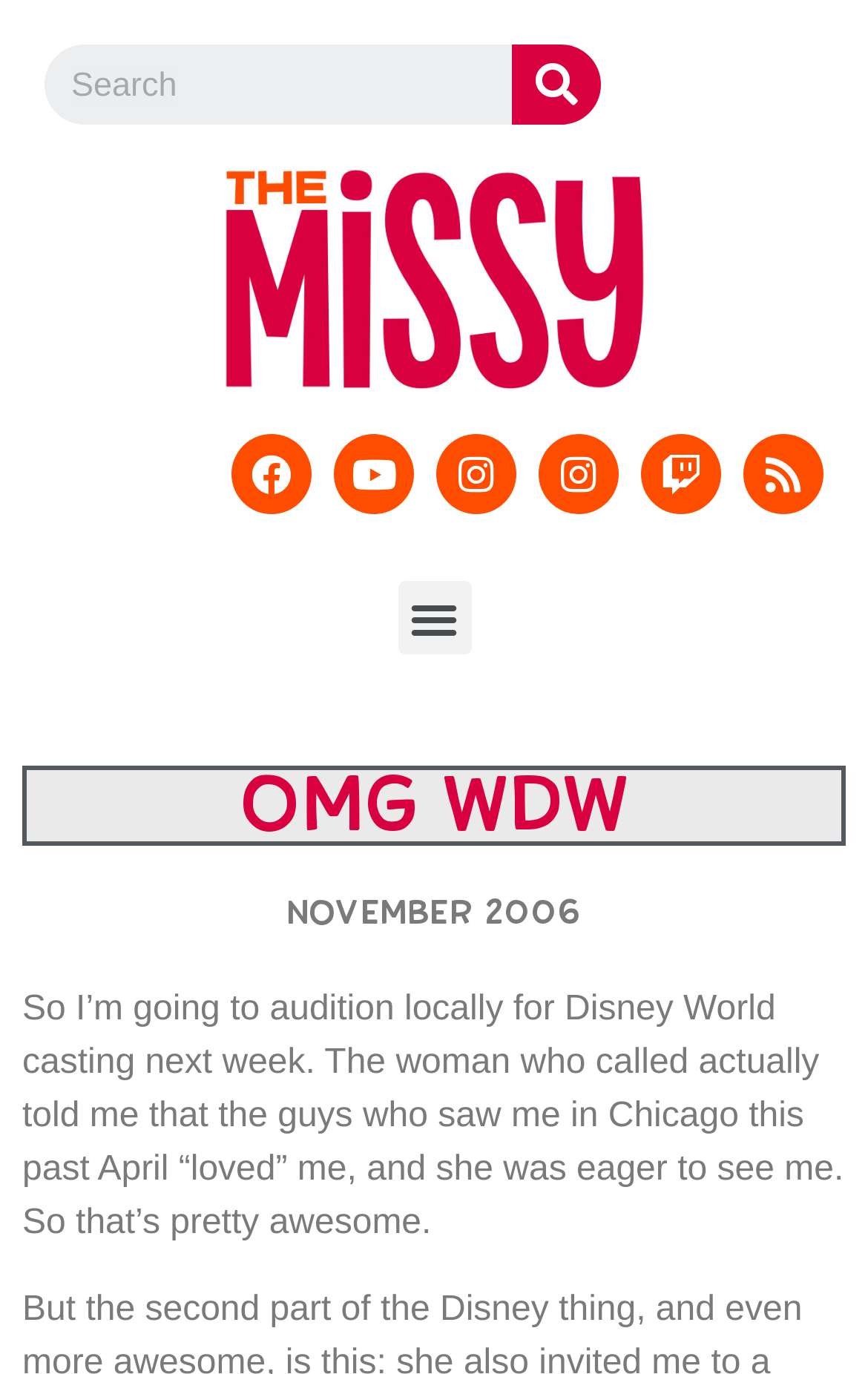What is the author's plan for next week?
Using the visual information, answer the question in a single word or phrase.

Audition for Disney World casting